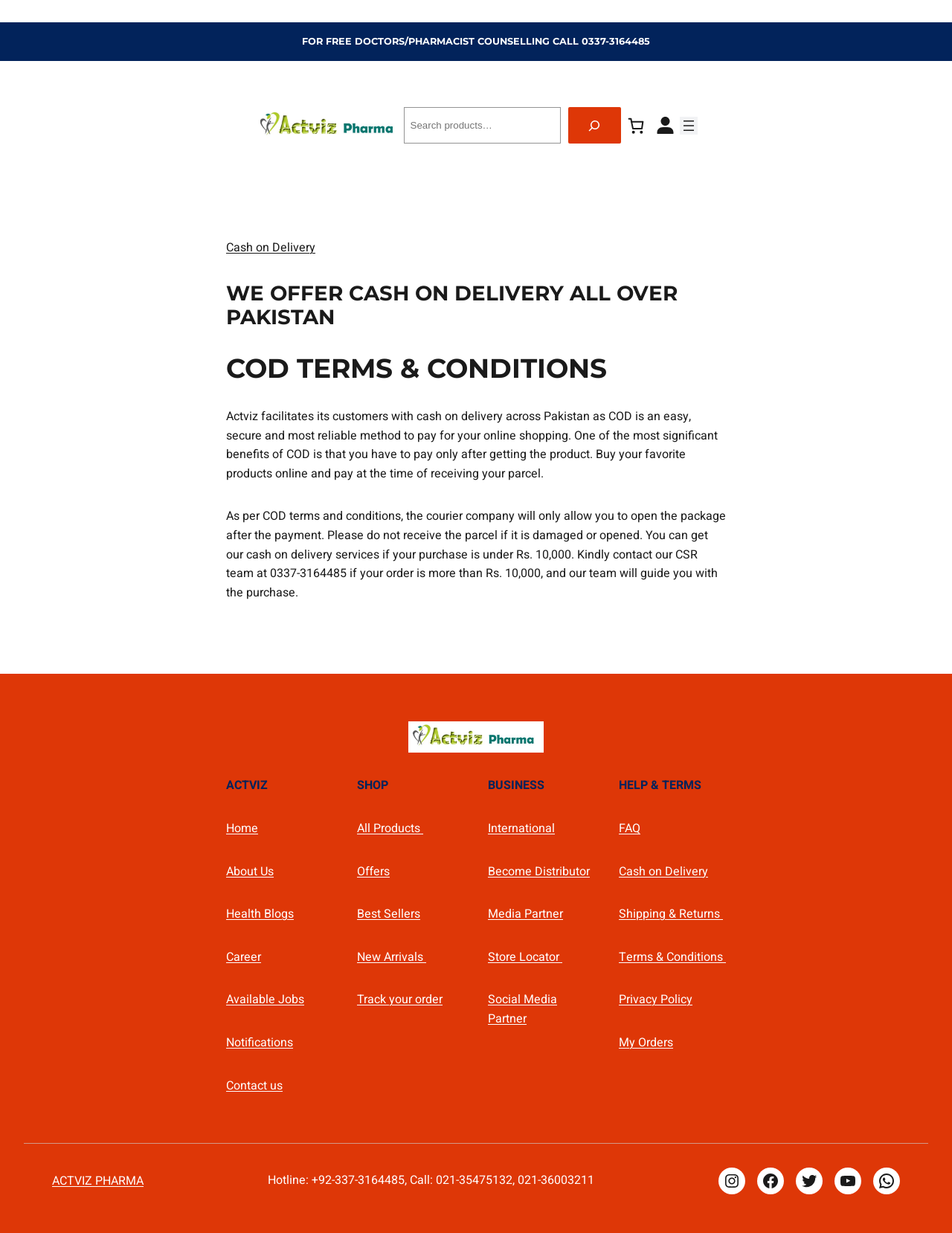Provide your answer in a single word or phrase: 
What is the name of the company that offers cash on delivery?

Actviz Pharma